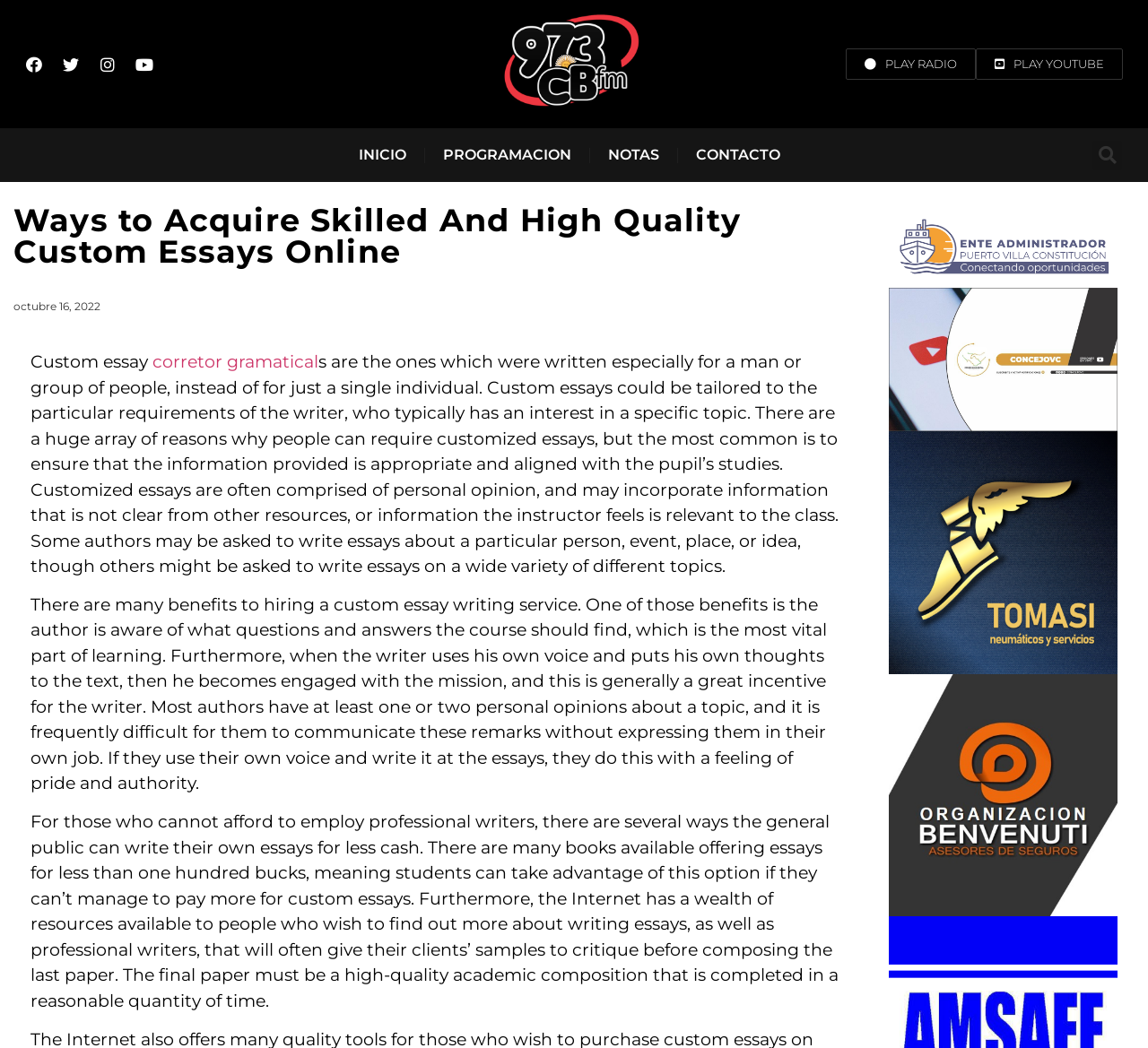Locate the bounding box coordinates of the clickable region necessary to complete the following instruction: "Click the Facebook link". Provide the coordinates in the format of four float numbers between 0 and 1, i.e., [left, top, right, bottom].

[0.016, 0.046, 0.044, 0.077]